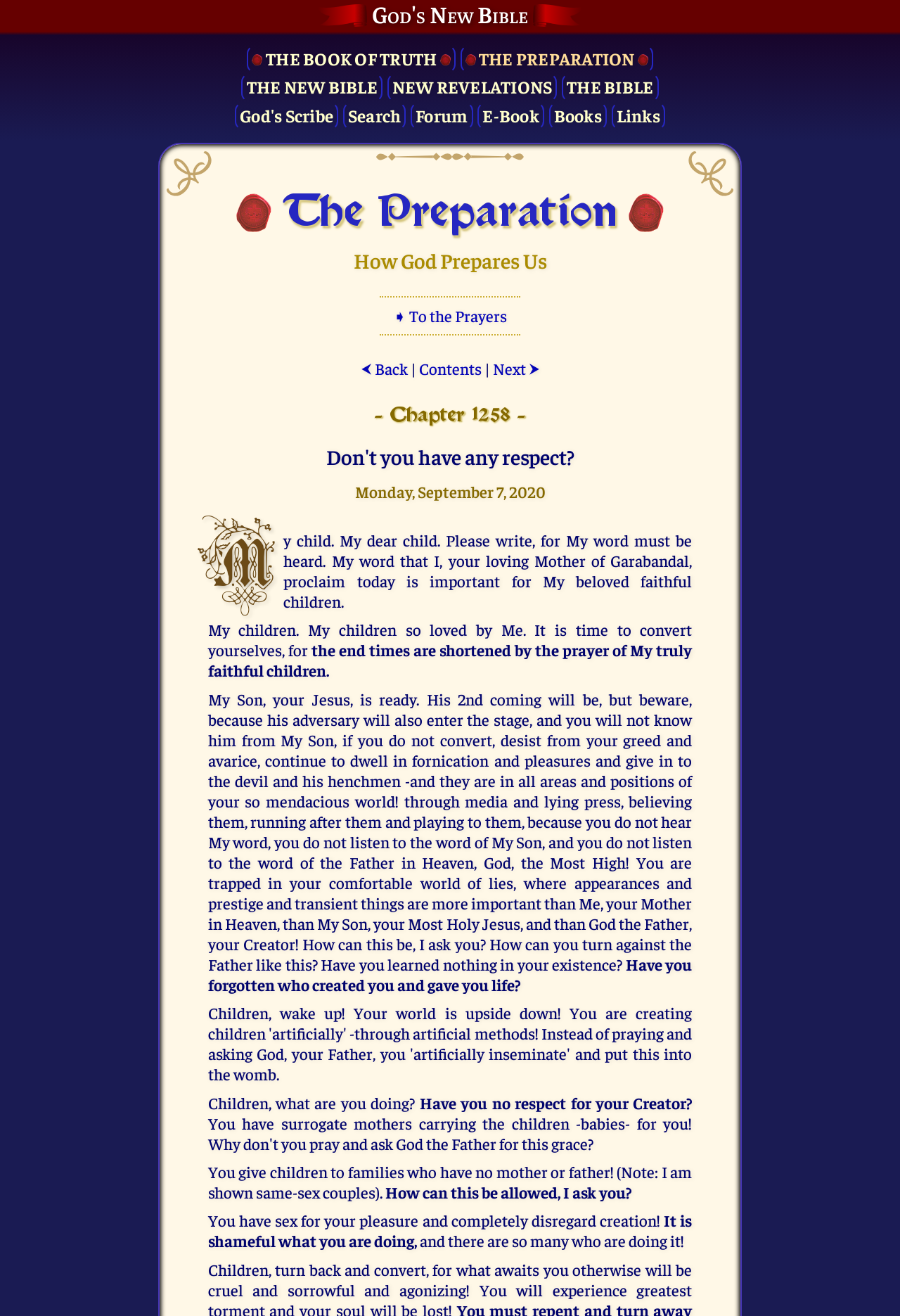Please predict the bounding box coordinates (top-left x, top-left y, bottom-right x, bottom-right y) for the UI element in the screenshot that fits the description: German Social Democracy

None